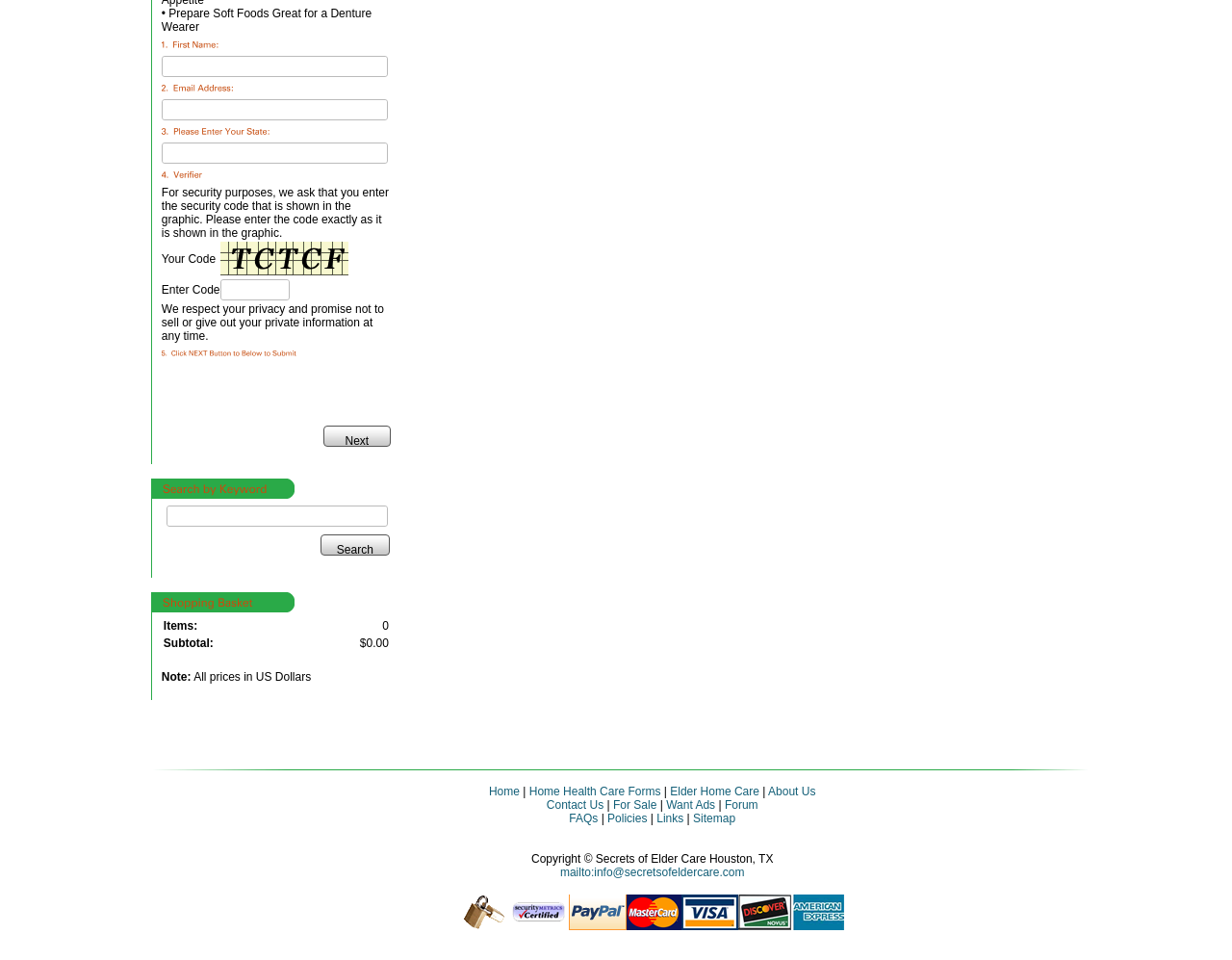Please find and report the bounding box coordinates of the element to click in order to perform the following action: "Enter email address". The coordinates should be expressed as four float numbers between 0 and 1, in the format [left, top, right, bottom].

[0.132, 0.104, 0.314, 0.124]